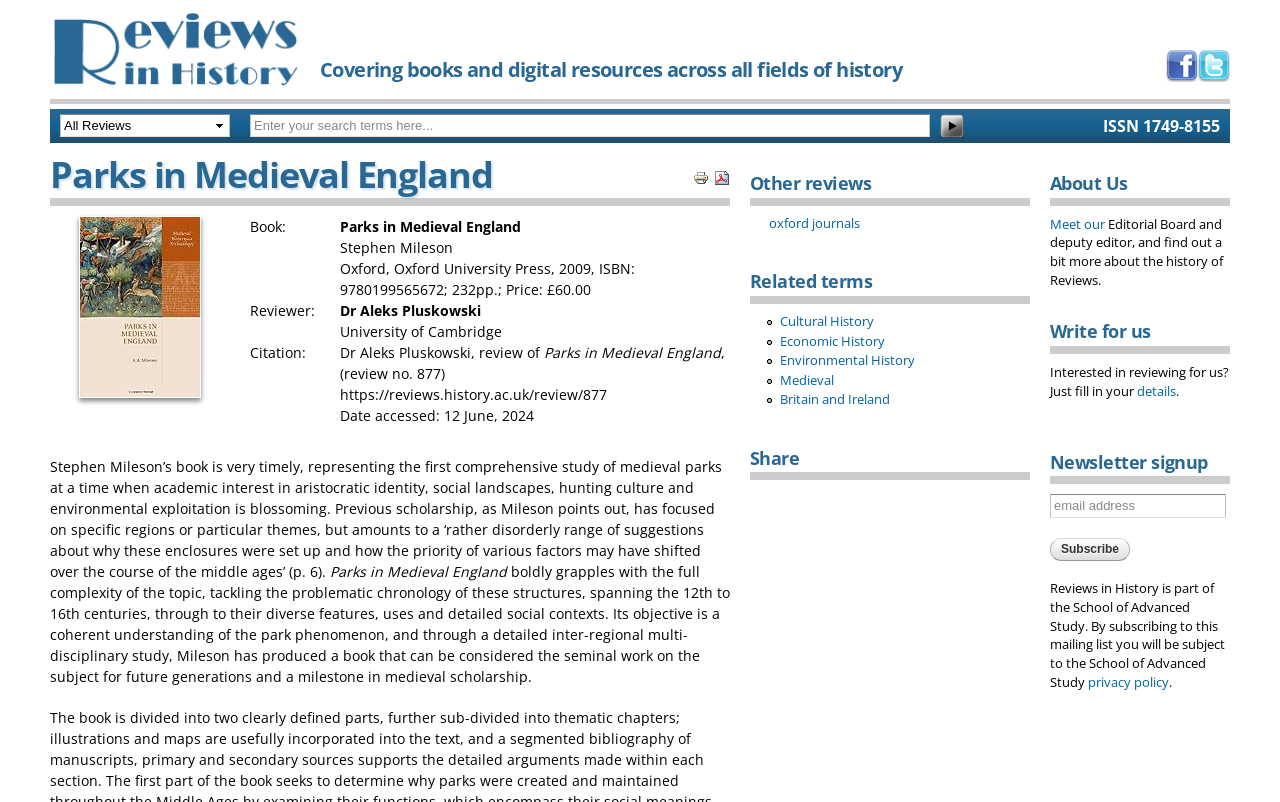Identify the bounding box coordinates of the clickable section necessary to follow the following instruction: "Read other reviews". The coordinates should be presented as four float numbers from 0 to 1, i.e., [left, top, right, bottom].

[0.586, 0.216, 0.805, 0.256]